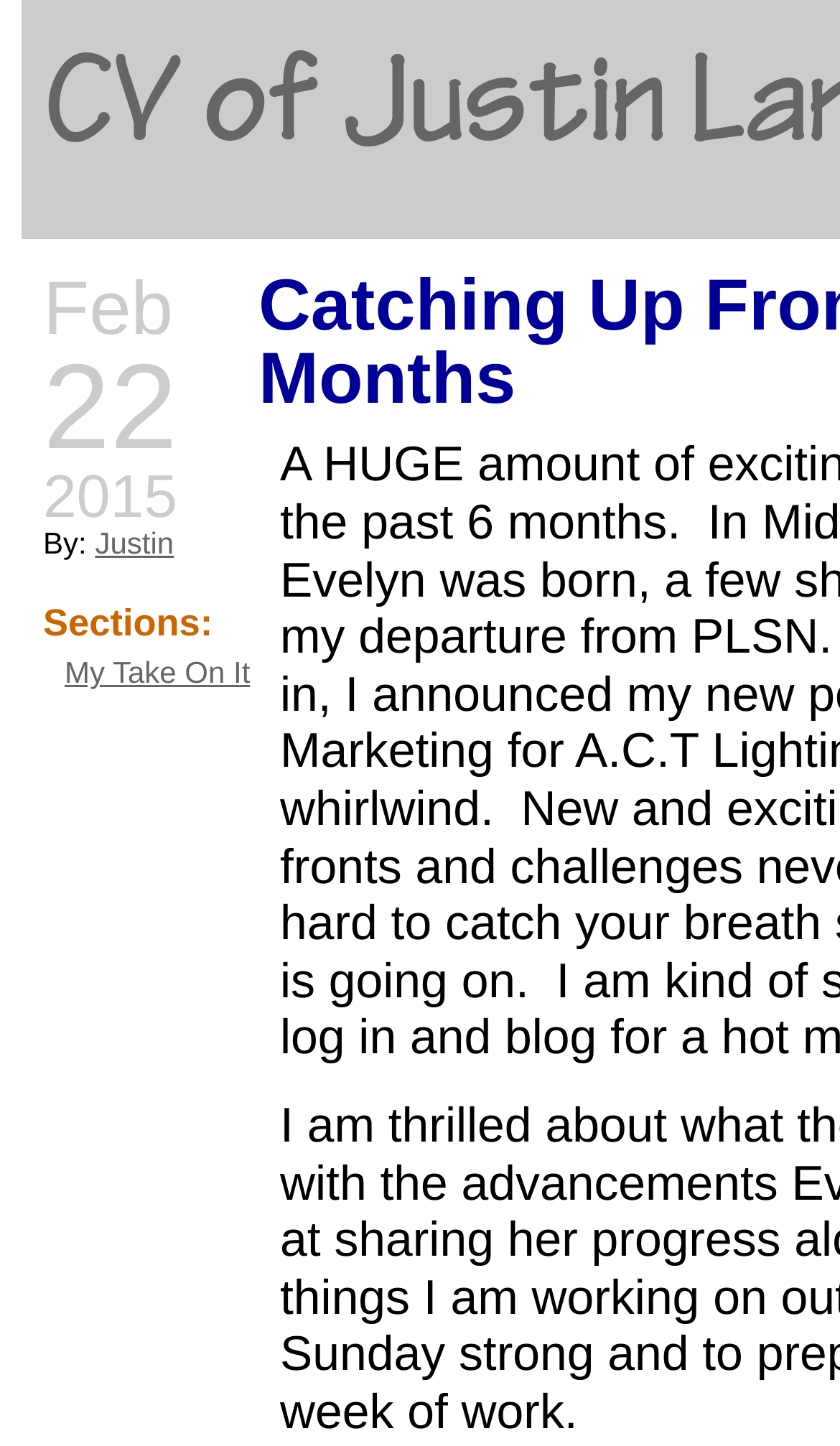What is the year mentioned?
Using the visual information, answer the question in a single word or phrase.

2015